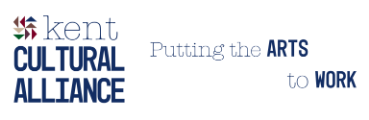Give a detailed account of the visual elements in the image.

The image showcases the logo of the Kent Cultural Alliance, prominently featuring the words "kent" and "CULTURAL ALLIANCE." The design incorporates vibrant colors arranged in a swirl, enhancing its visual appeal. Below the main title, the phrase "Putting the ARTS to WORK" emphasizes the organization's mission to support and promote the arts within the community. This logo not only represents the cultural vibrancy of Kent County but also signifies a commitment to artistic initiatives and collaboration among local artists and cultural organizations.